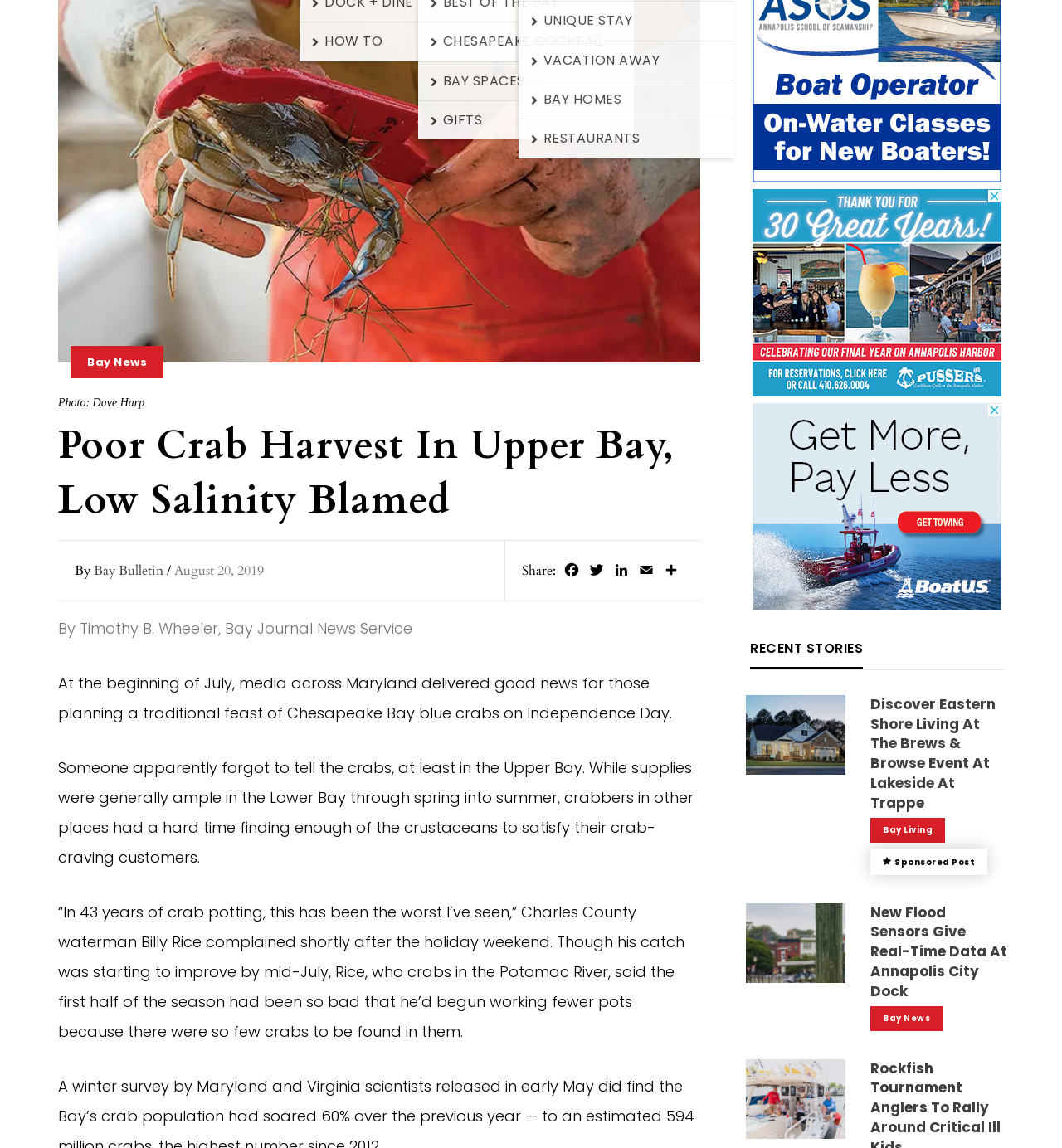Provide the bounding box coordinates of the HTML element this sentence describes: "Bay Living".

[0.82, 0.712, 0.89, 0.734]